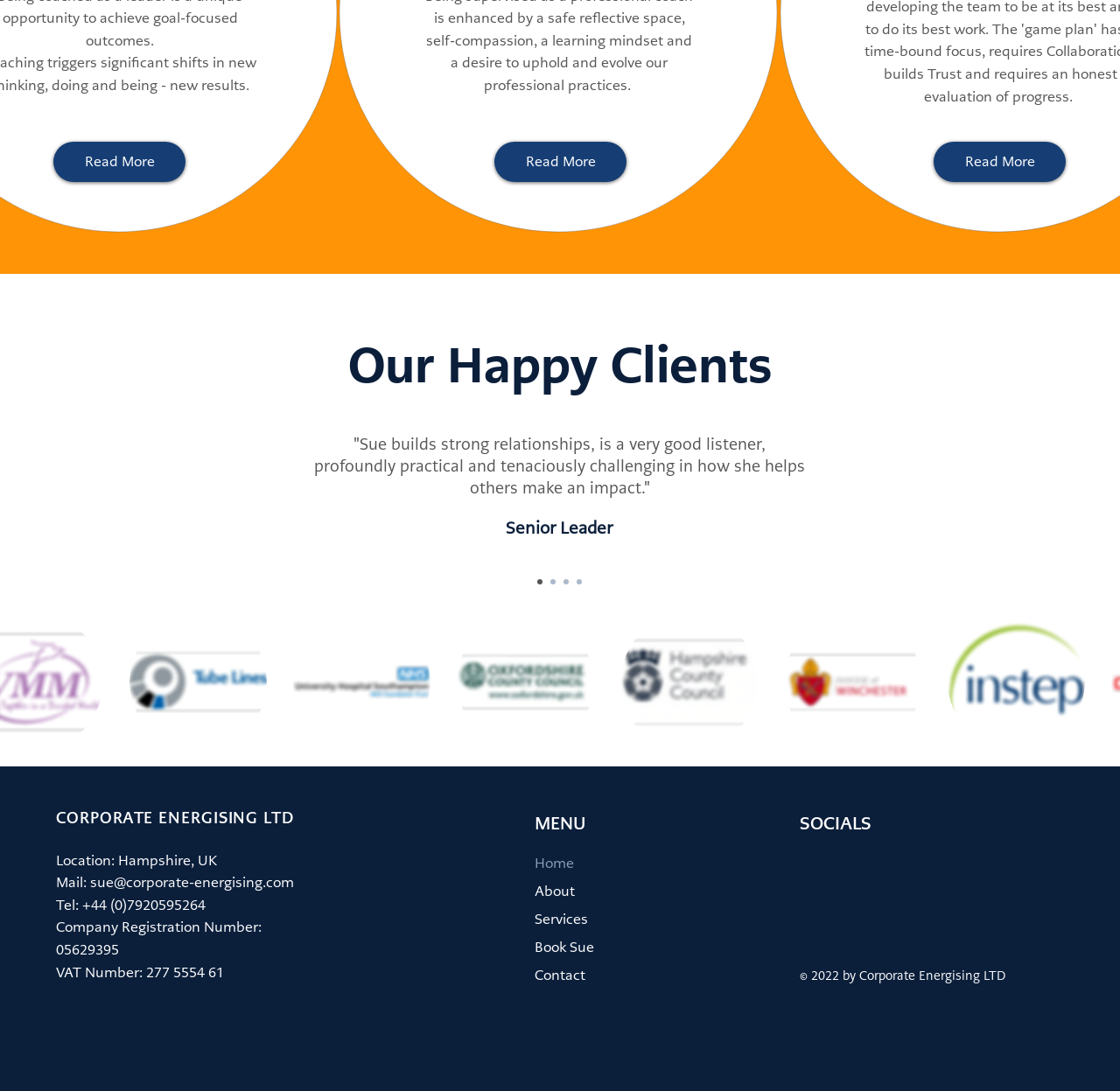Find and specify the bounding box coordinates that correspond to the clickable region for the instruction: "Switch to English".

None